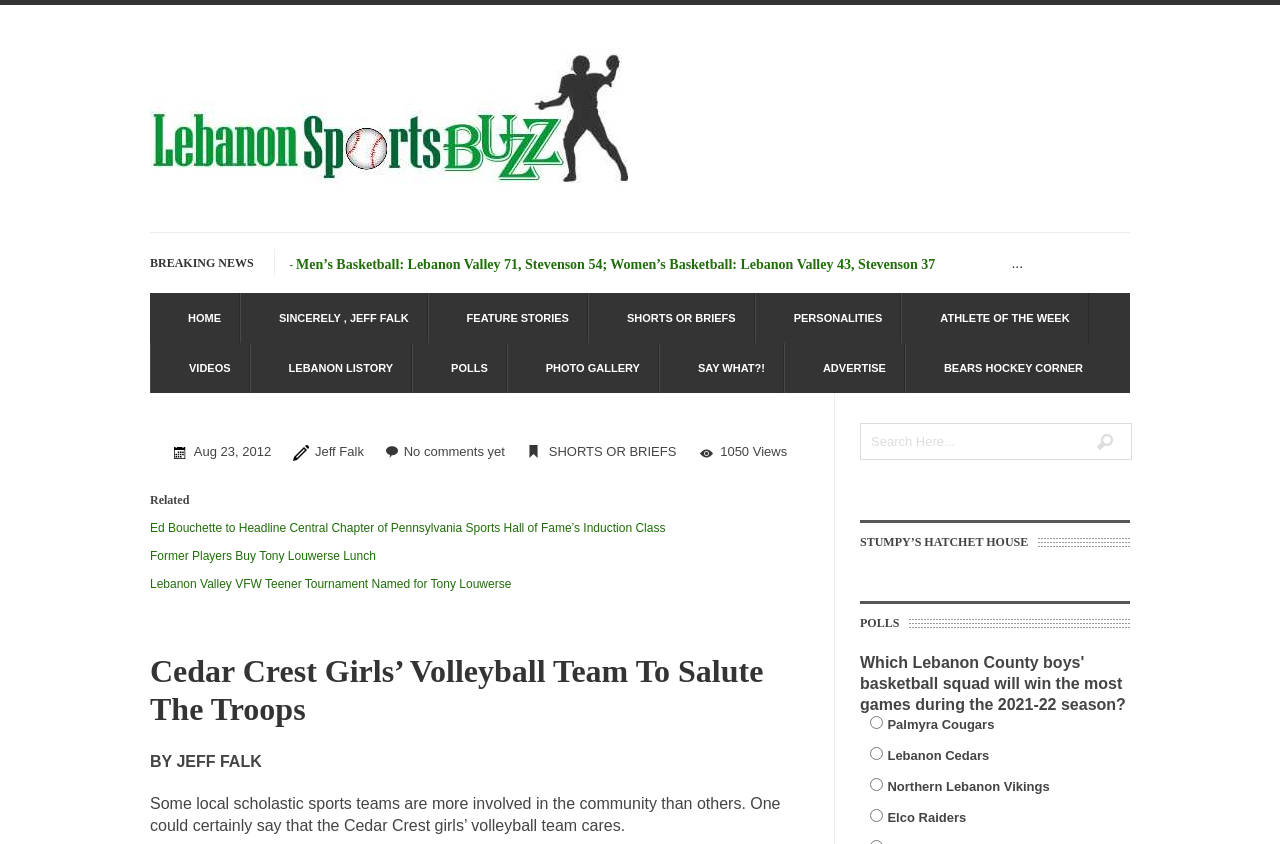What is the name of the sports team being featured?
We need a detailed and meticulous answer to the question.

I determined the answer by looking at the main heading of the webpage, which is 'Cedar Crest Girls’ Volleyball Team To Salute The Troops'. This suggests that the webpage is about the Cedar Crest Girls’ Volleyball Team.